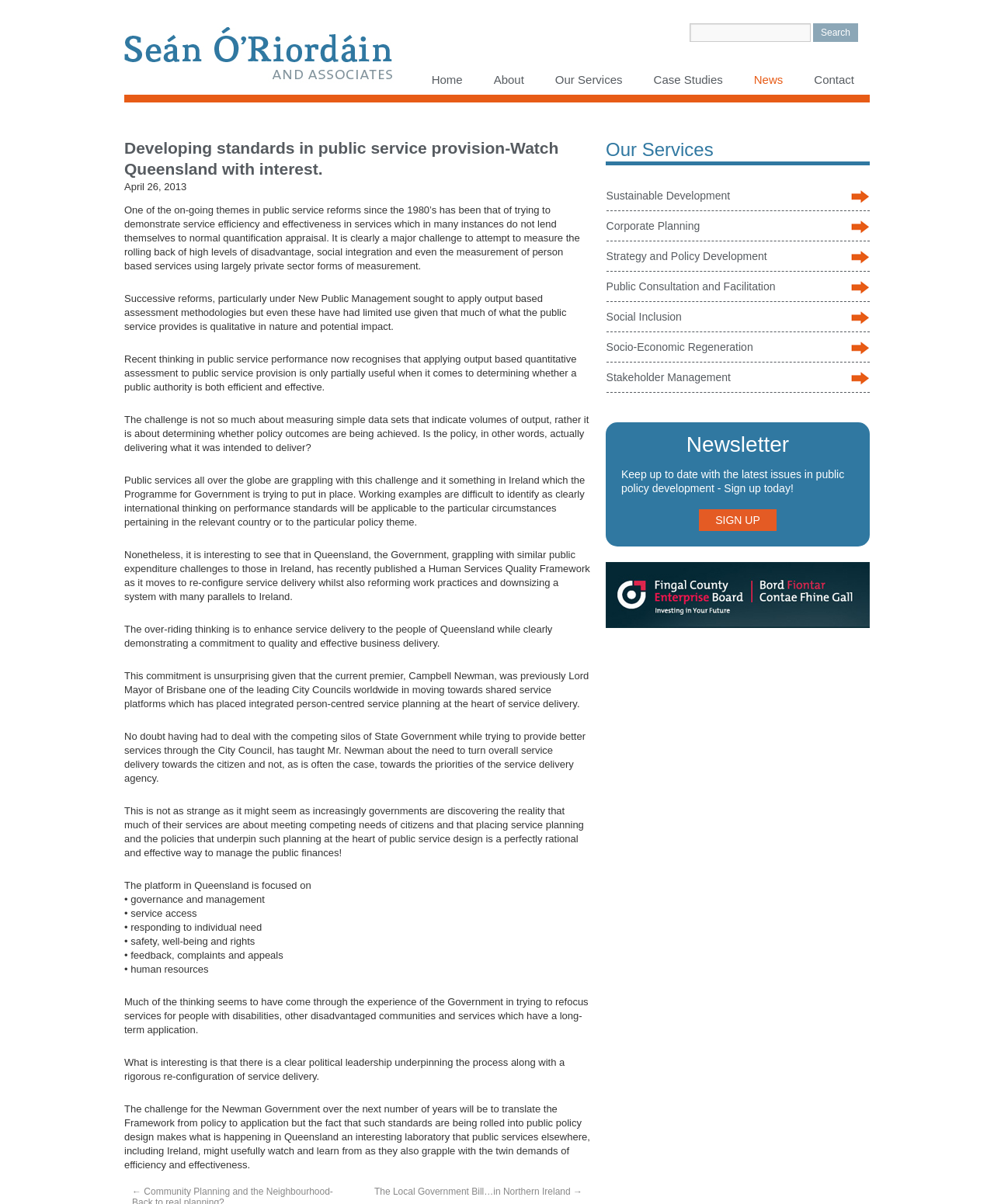Please give the bounding box coordinates of the area that should be clicked to fulfill the following instruction: "Sign up for the newsletter". The coordinates should be in the format of four float numbers from 0 to 1, i.e., [left, top, right, bottom].

[0.72, 0.427, 0.765, 0.437]